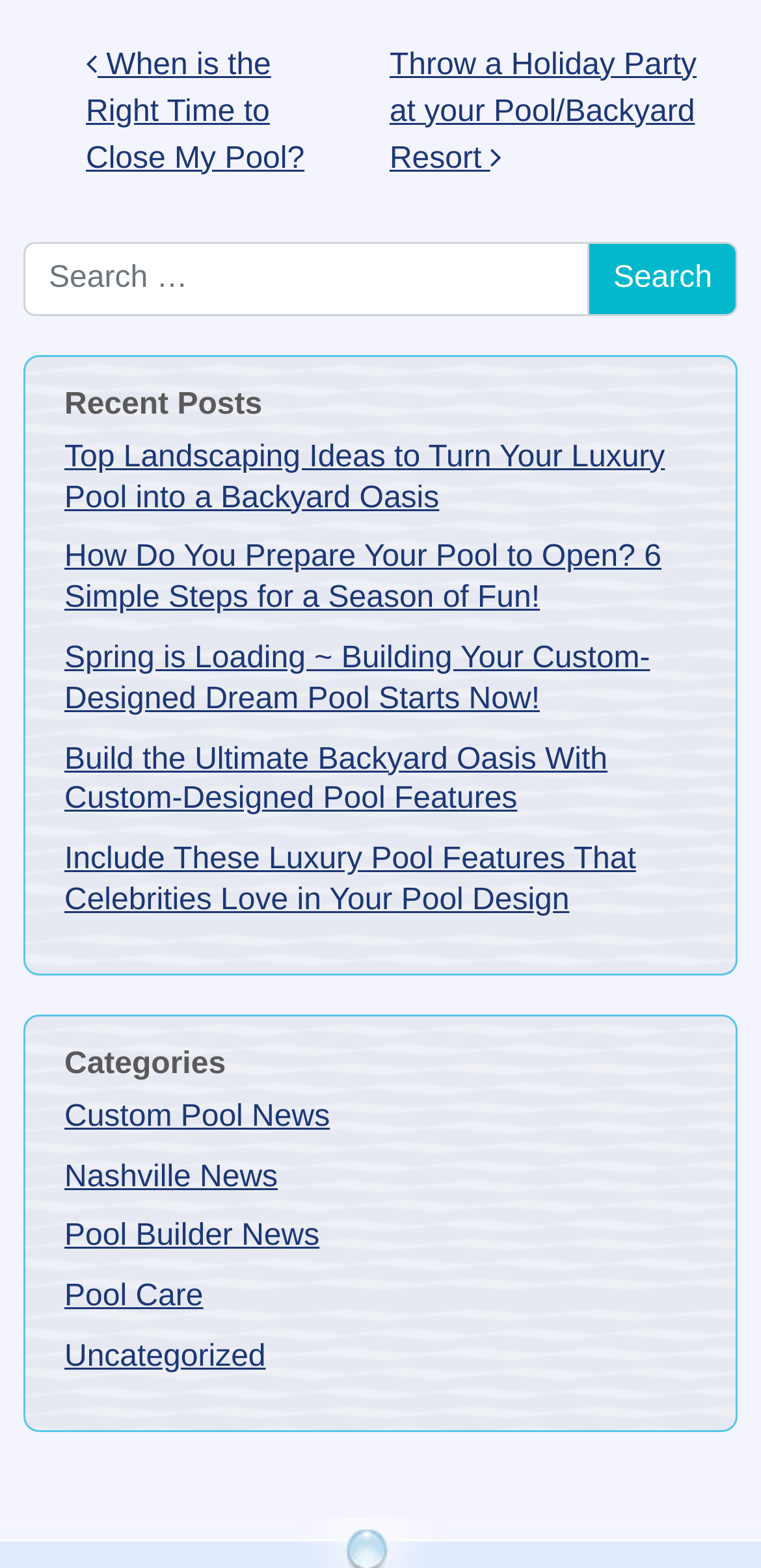Find the bounding box coordinates of the clickable area required to complete the following action: "View custom pool news".

[0.085, 0.702, 0.433, 0.723]